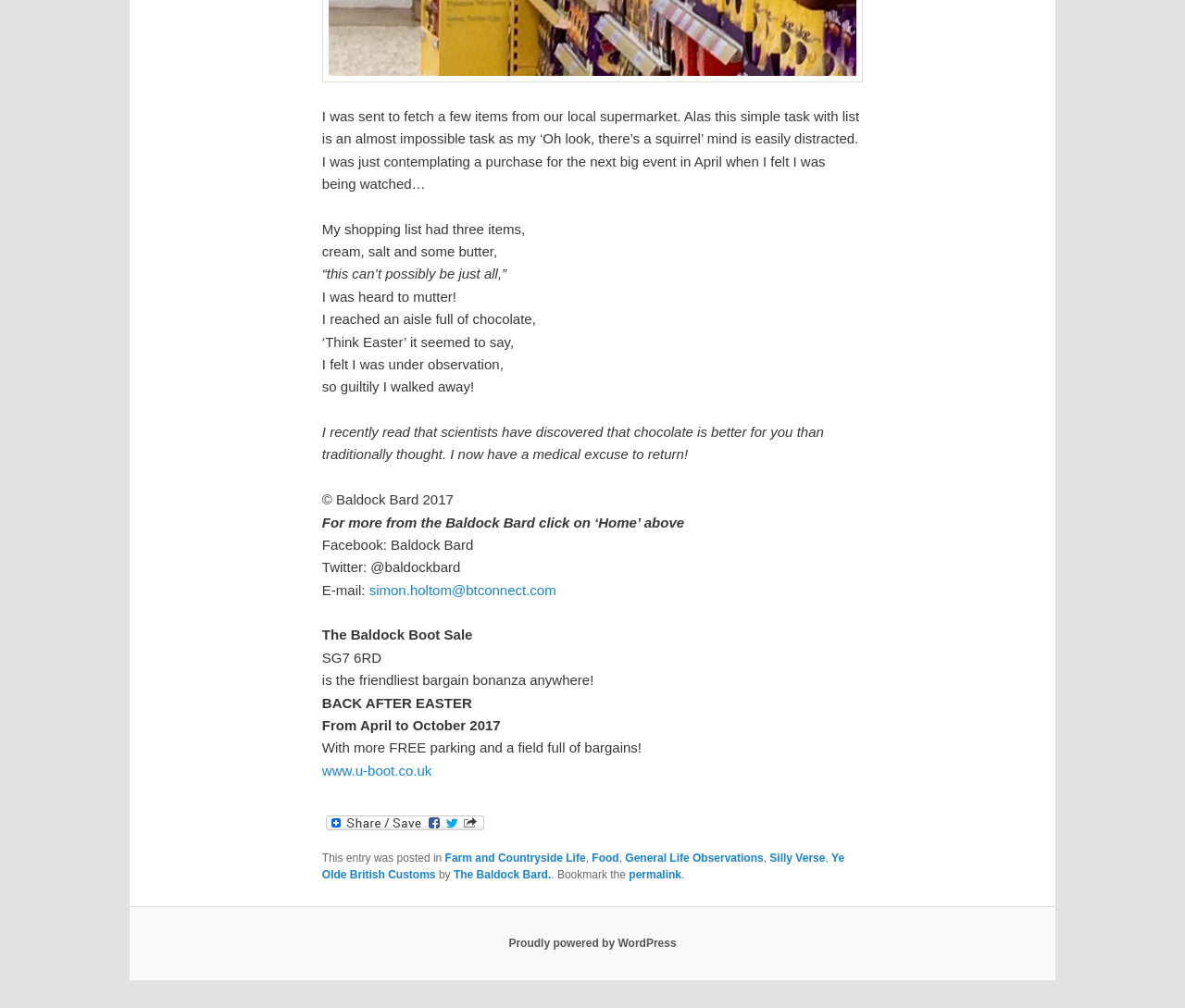Determine the bounding box coordinates of the region that needs to be clicked to achieve the task: "Click on 'Home' above".

[0.272, 0.51, 0.577, 0.526]